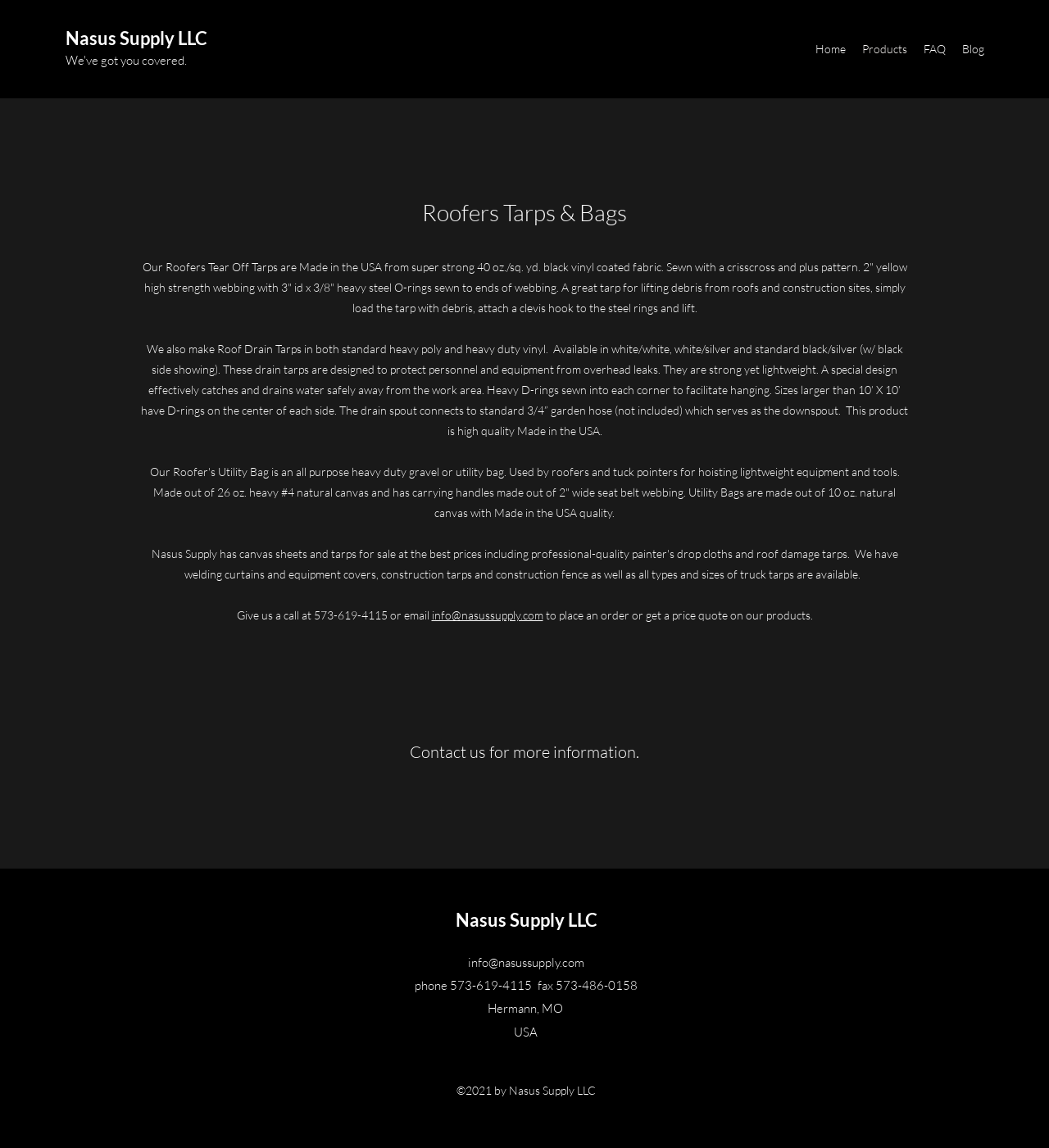Generate a thorough explanation of the webpage's elements.

The webpage is about Nasus Supply LLC, a company that sells roofing tarps and bags. At the top left corner, there is a link to the company's homepage. Next to it, there is a navigation menu with links to "Home", "Products", "FAQ", and "Blog". 

Below the navigation menu, there is a main section that takes up most of the page. It starts with a heading that reads "Roofers Tarps & Bags". 

Below the heading, there are three paragraphs of text that describe the company's products. The first paragraph describes the Roofers Tear Off Tarps, which are made in the USA from strong vinyl coated fabric. The second paragraph describes the Roof Drain Tarps, which are designed to protect personnel and equipment from overhead leaks. The third paragraph describes the Roofer's Utility Bag, which is an all-purpose heavy-duty gravel or utility bag.

After the product descriptions, there is a section that invites customers to contact the company. It includes a phone number, an email address, and a call to action to place an order or get a price quote.

At the bottom of the page, there is a footer section that contains the company's contact information, including a phone number, fax number, address, and email address. There is also a copyright notice that reads "©2021 by Nasus Supply LLC".